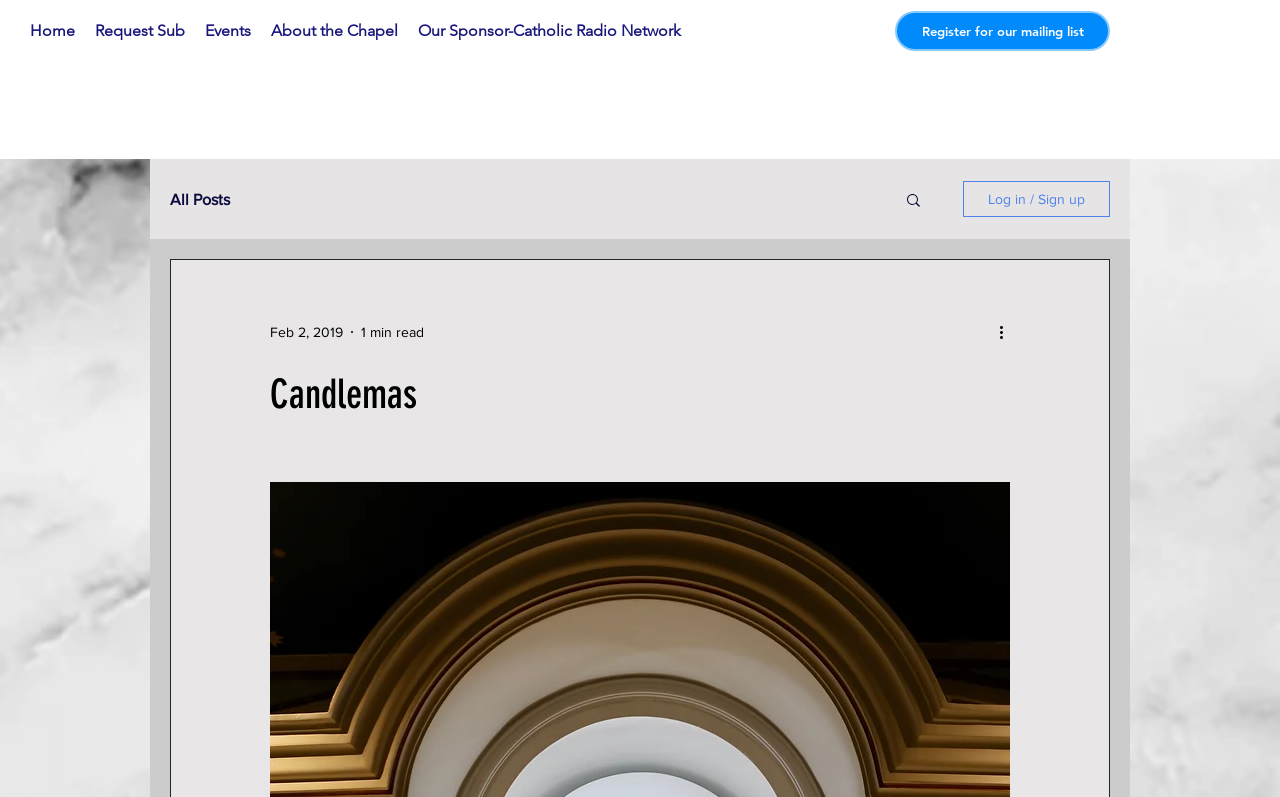Please provide a detailed answer to the question below by examining the image:
What is the name of the chapel?

I inferred this answer by looking at the root element 'Candlemas' and the heading 'Candlemas' which suggests that the webpage is about a chapel named Candlemas.